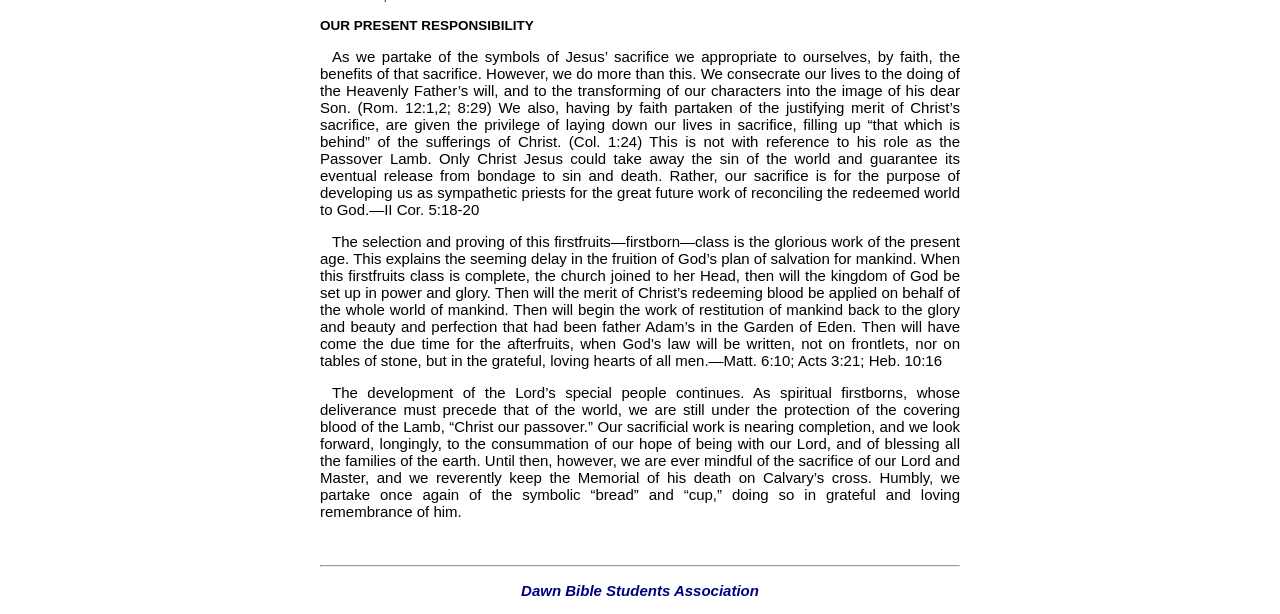Answer this question using a single word or a brief phrase:
What is the main topic of this webpage?

Christian sacrifice